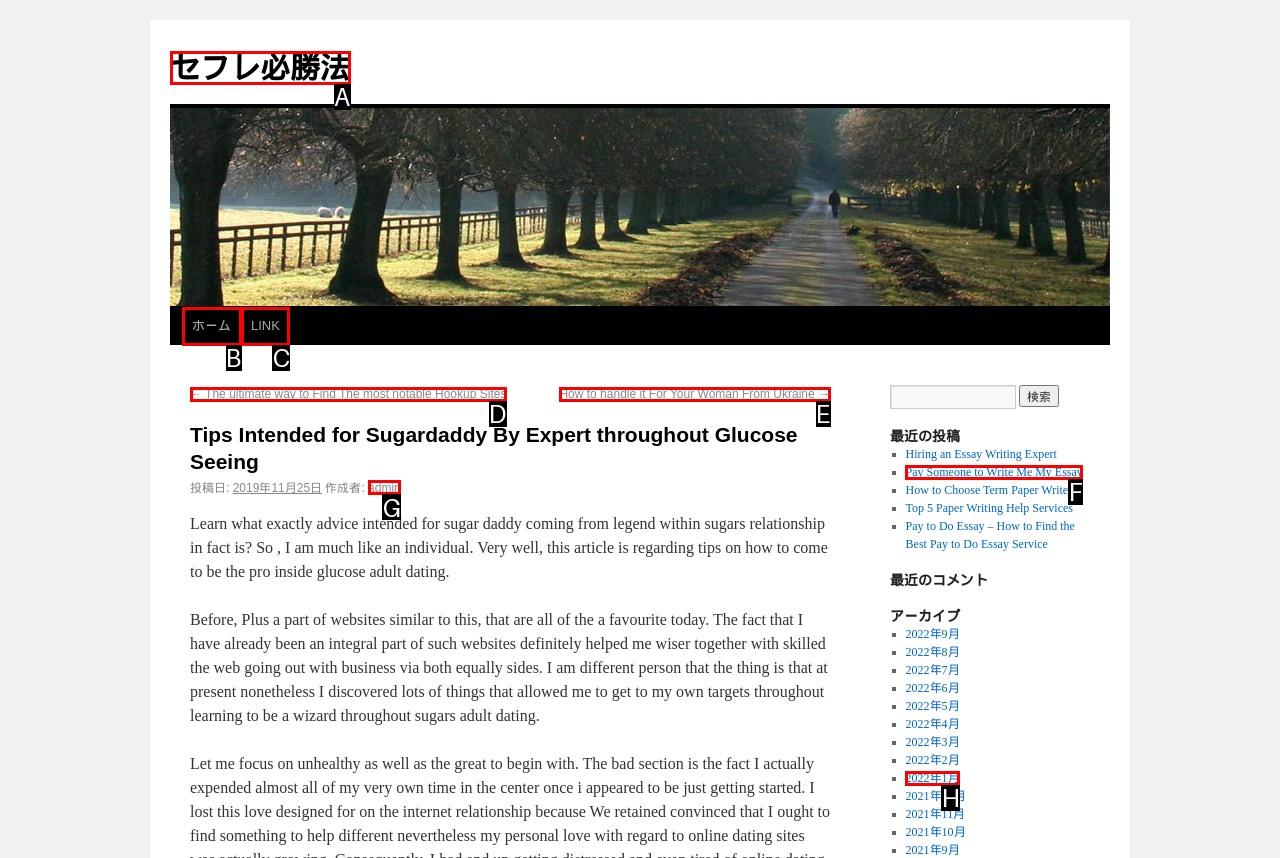Identify the letter corresponding to the UI element that matches this description: LINK
Answer using only the letter from the provided options.

C